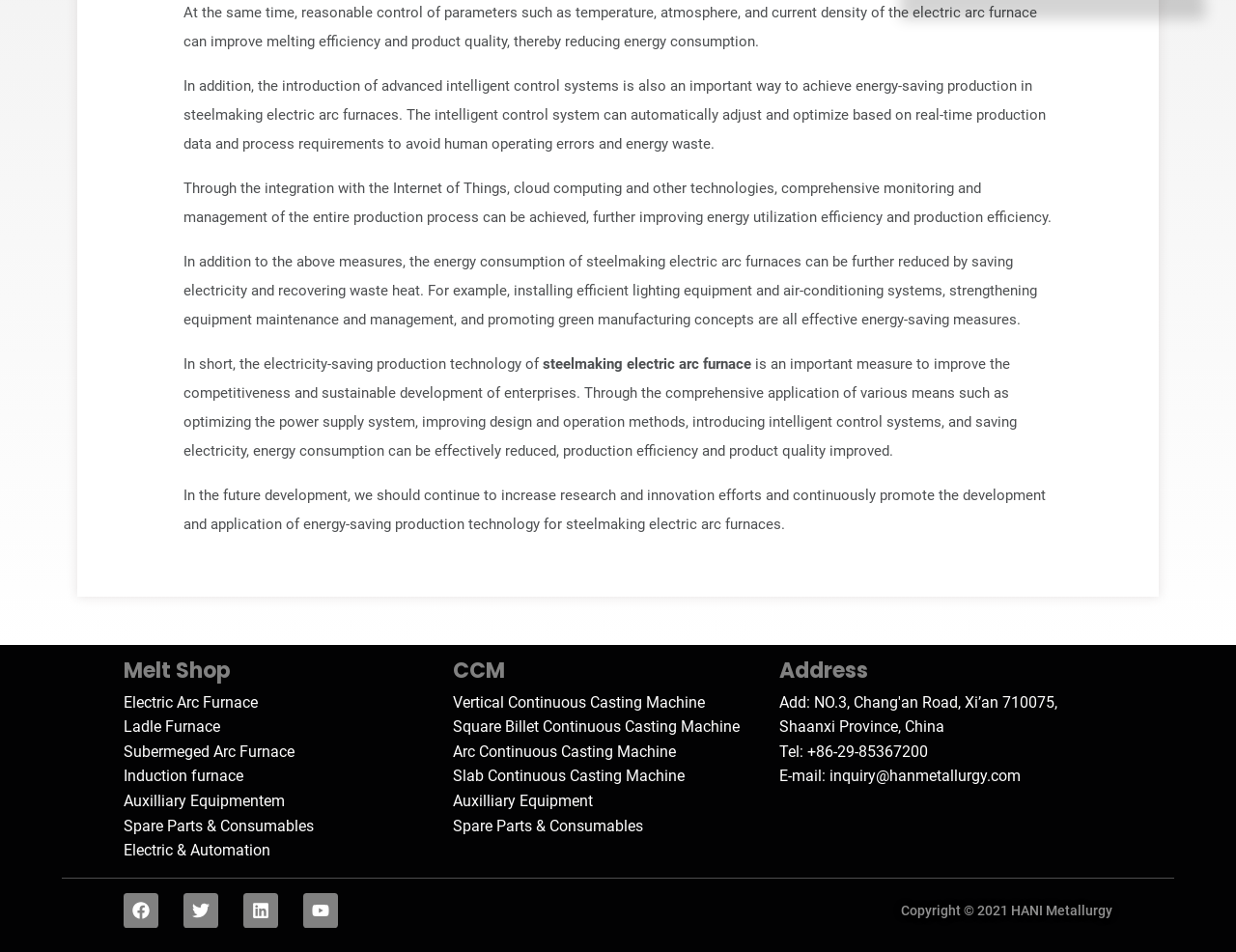Respond to the following query with just one word or a short phrase: 
What is the contact phone number provided on the webpage?

Tel: +86-29-85367200